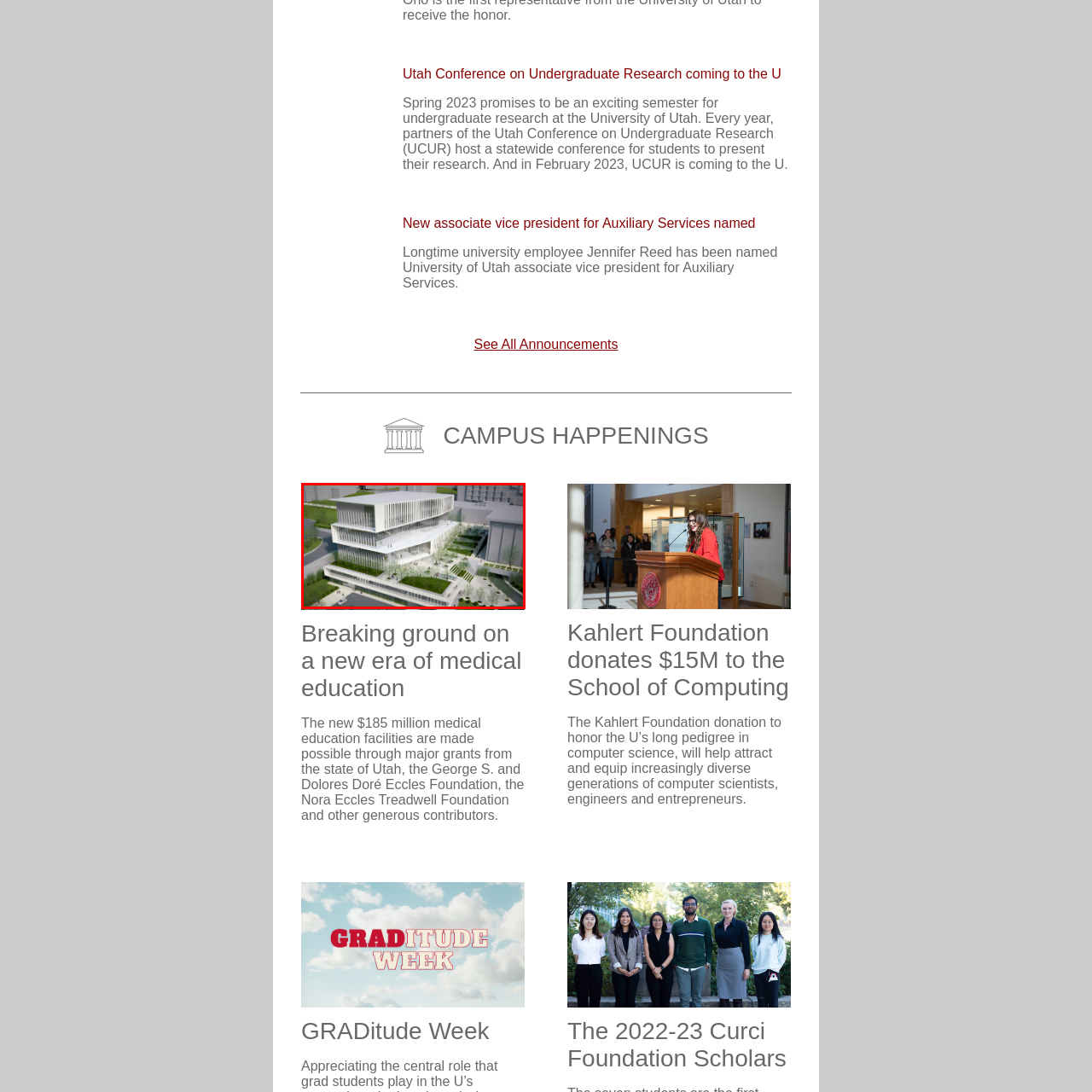Explain in detail what is shown in the red-bordered image.

The image showcases an architectural rendering of the new $185 million medical education facility at the University of Utah. This modern building features a multi-tiered design with expansive glass windows, allowing for ample natural light. Surrounding the structure are landscaped areas, including green spaces and walkways that enhance the campus environment. The facility is part of a significant investment in medical education, supported by major grants from various state foundations, aimed at advancing research and training in the medical field.